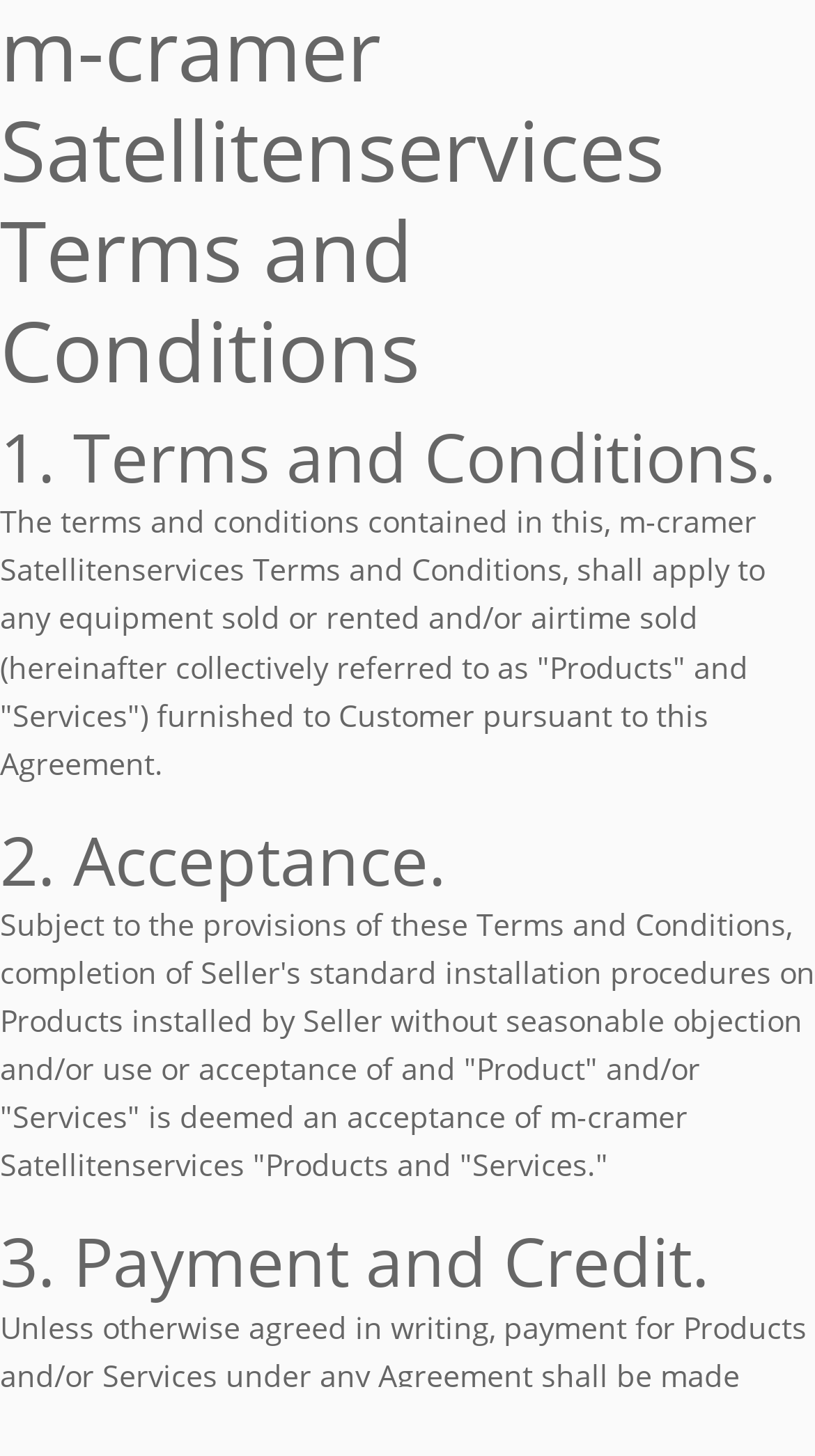What is the main heading displayed on the webpage? Please provide the text.

m-cramer Satellitenservices Terms and Conditions